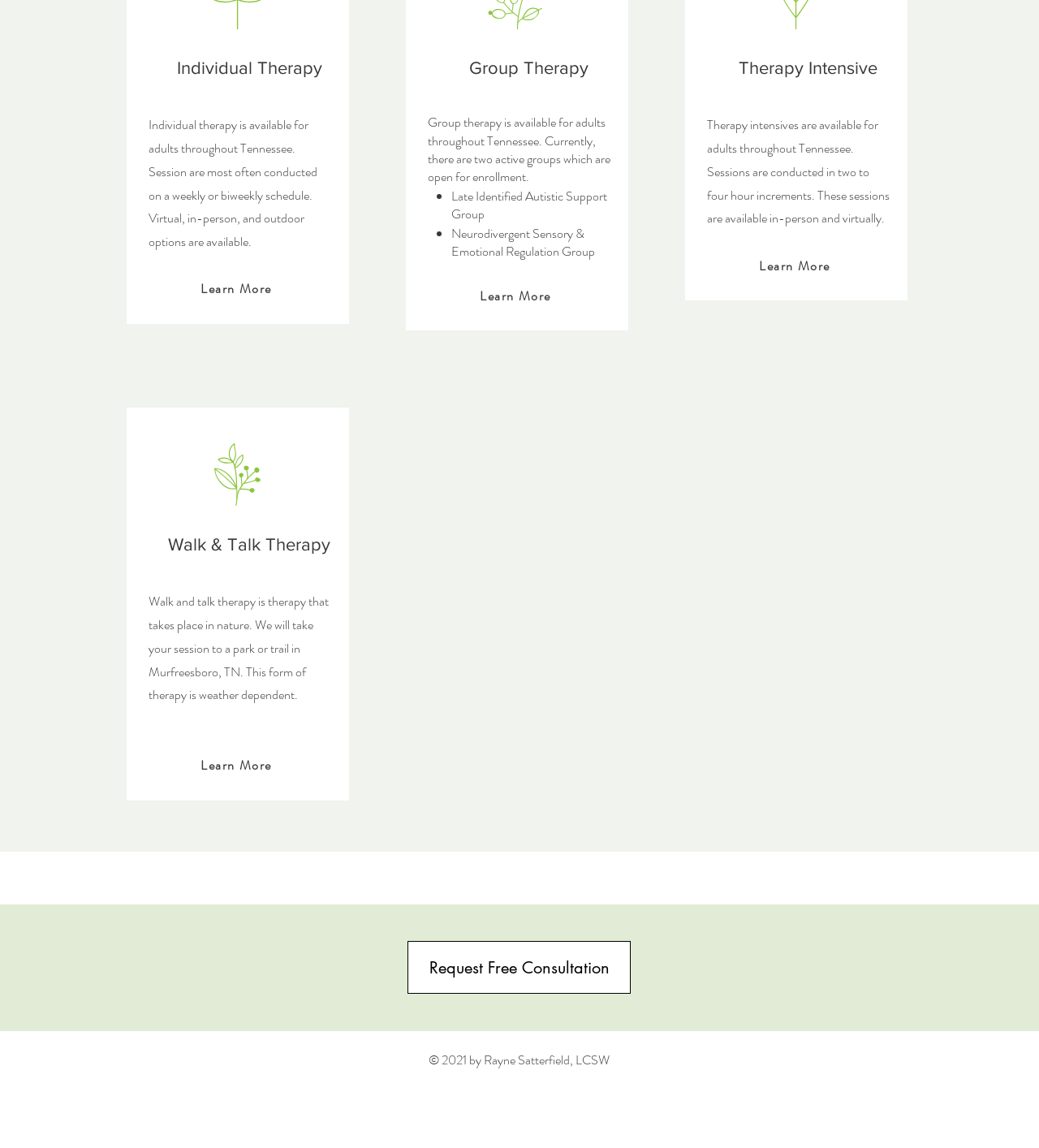Respond to the following question using a concise word or phrase: 
What is the name of the second group therapy option?

Neurodivergent Sensory & Emotional Regulation Group